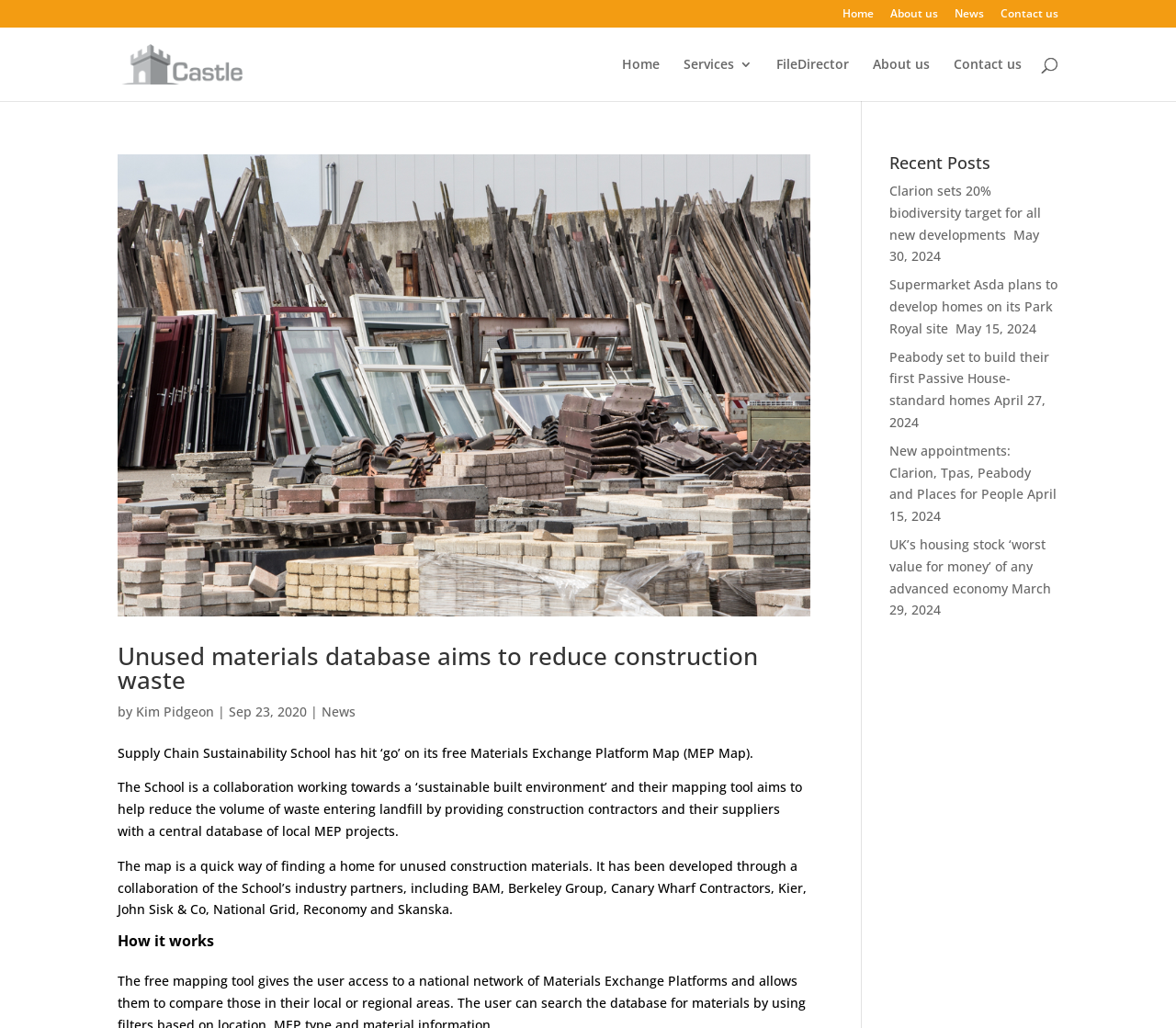Please answer the following question using a single word or phrase: 
What is the first link in the top navigation bar?

Home